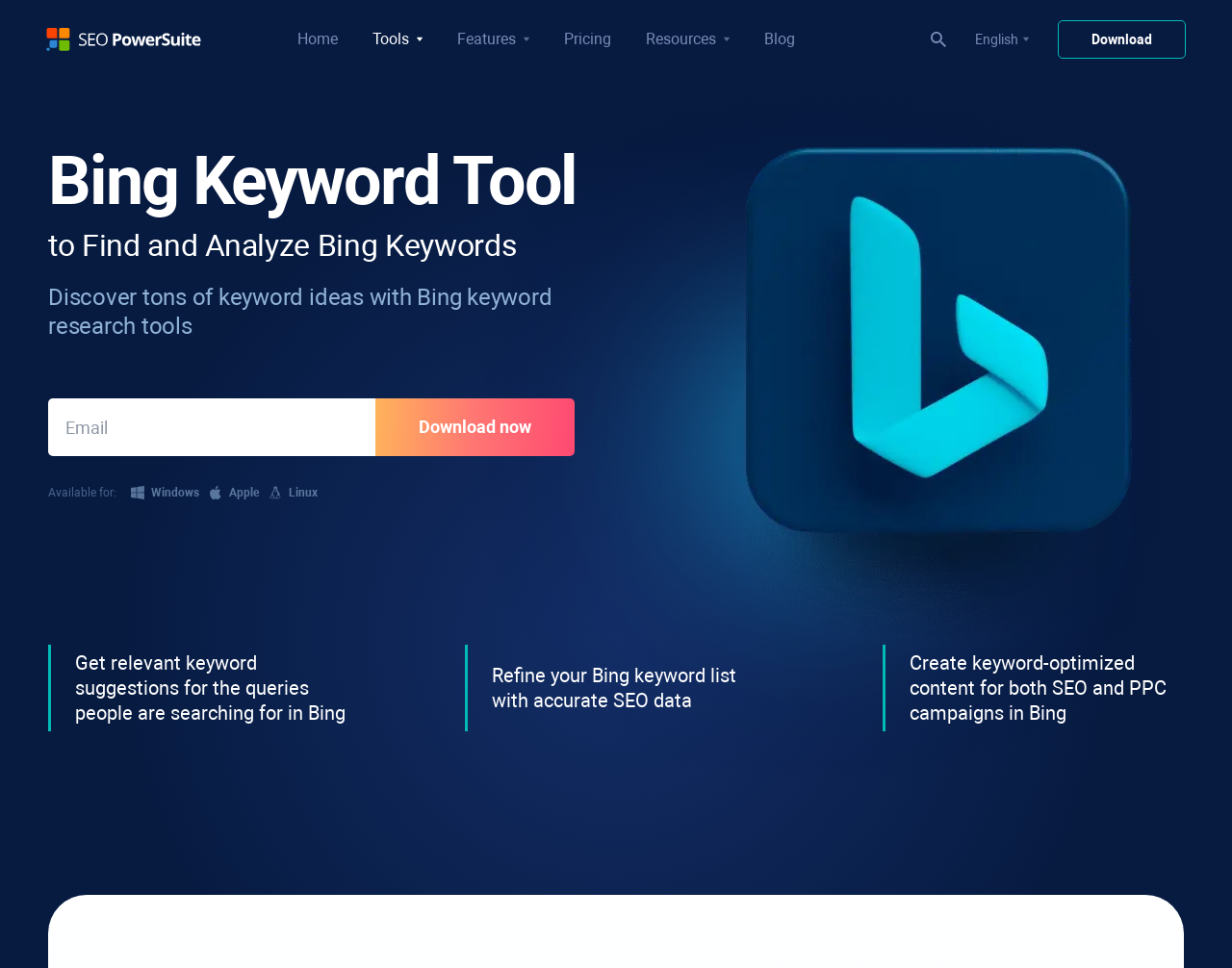Answer the question with a brief word or phrase:
What type of content can users create with the Bing Keyword Tool?

Keyword-optimized content